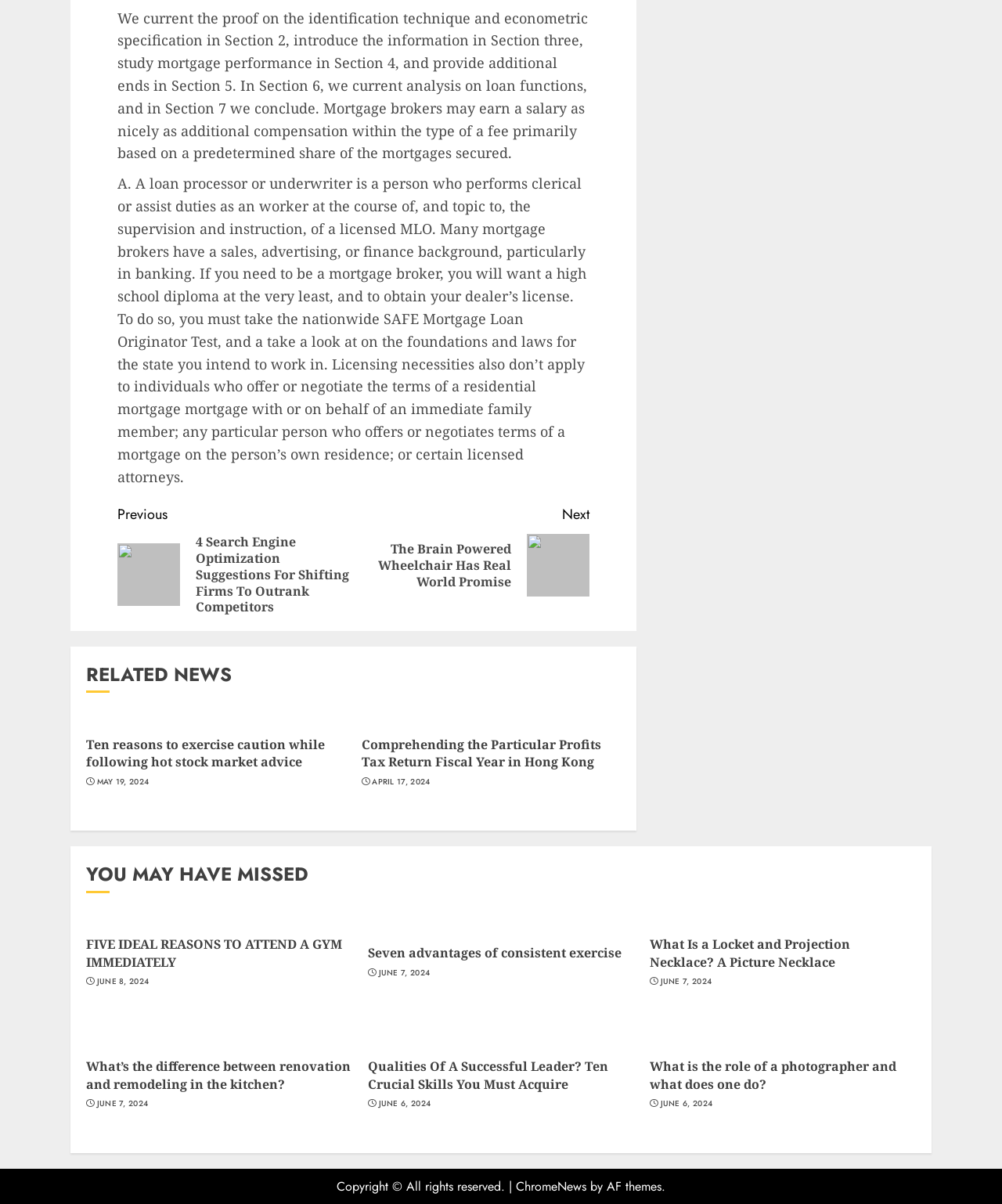Please identify the bounding box coordinates of the region to click in order to complete the task: "Explore 'What Is a Locket and Projection Necklace? A Picture Necklace'". The coordinates must be four float numbers between 0 and 1, specified as [left, top, right, bottom].

[0.648, 0.777, 0.848, 0.807]